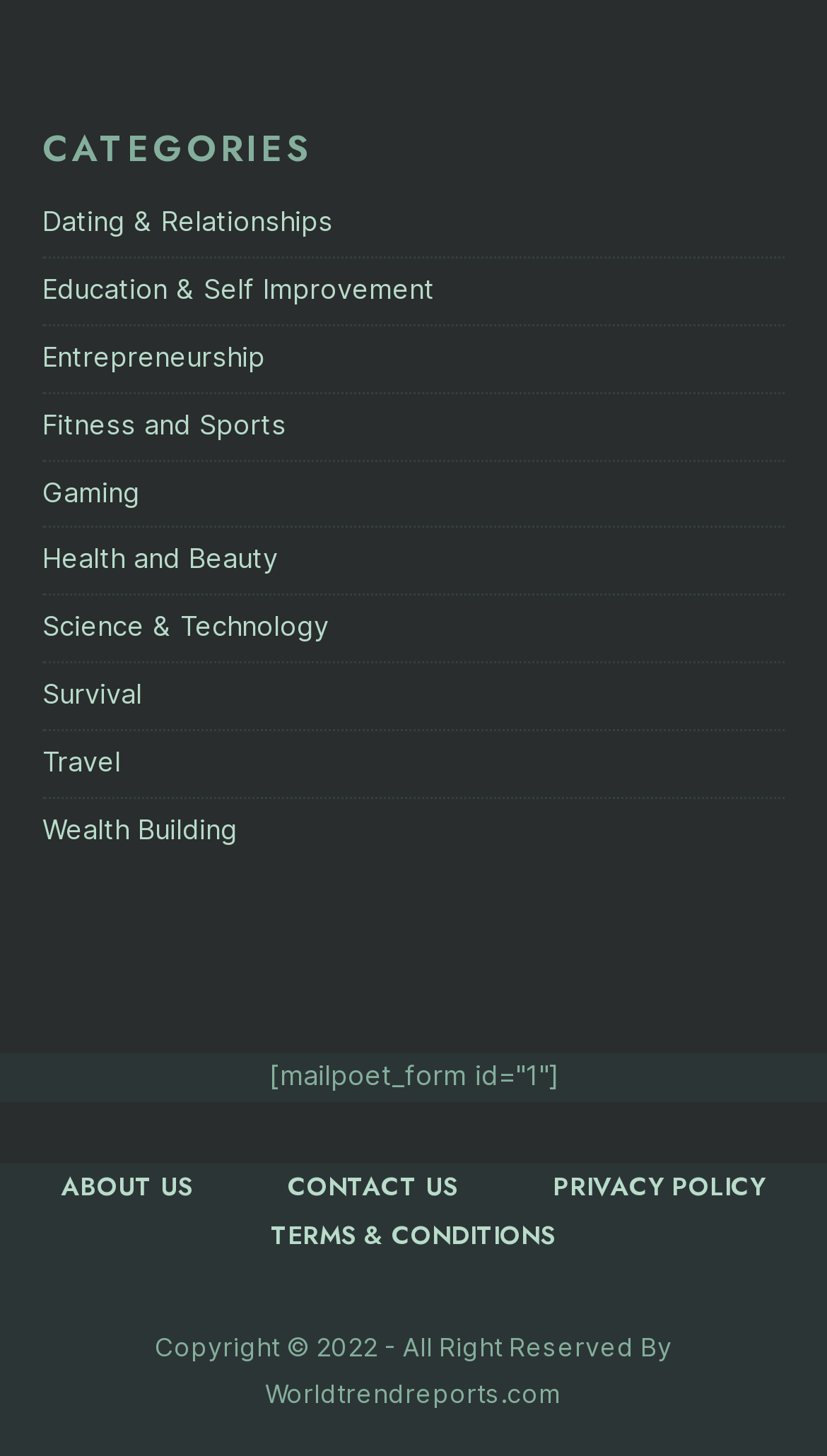Please locate the bounding box coordinates of the element that needs to be clicked to achieve the following instruction: "Click on Entrepreneurship". The coordinates should be four float numbers between 0 and 1, i.e., [left, top, right, bottom].

[0.051, 0.234, 0.321, 0.256]